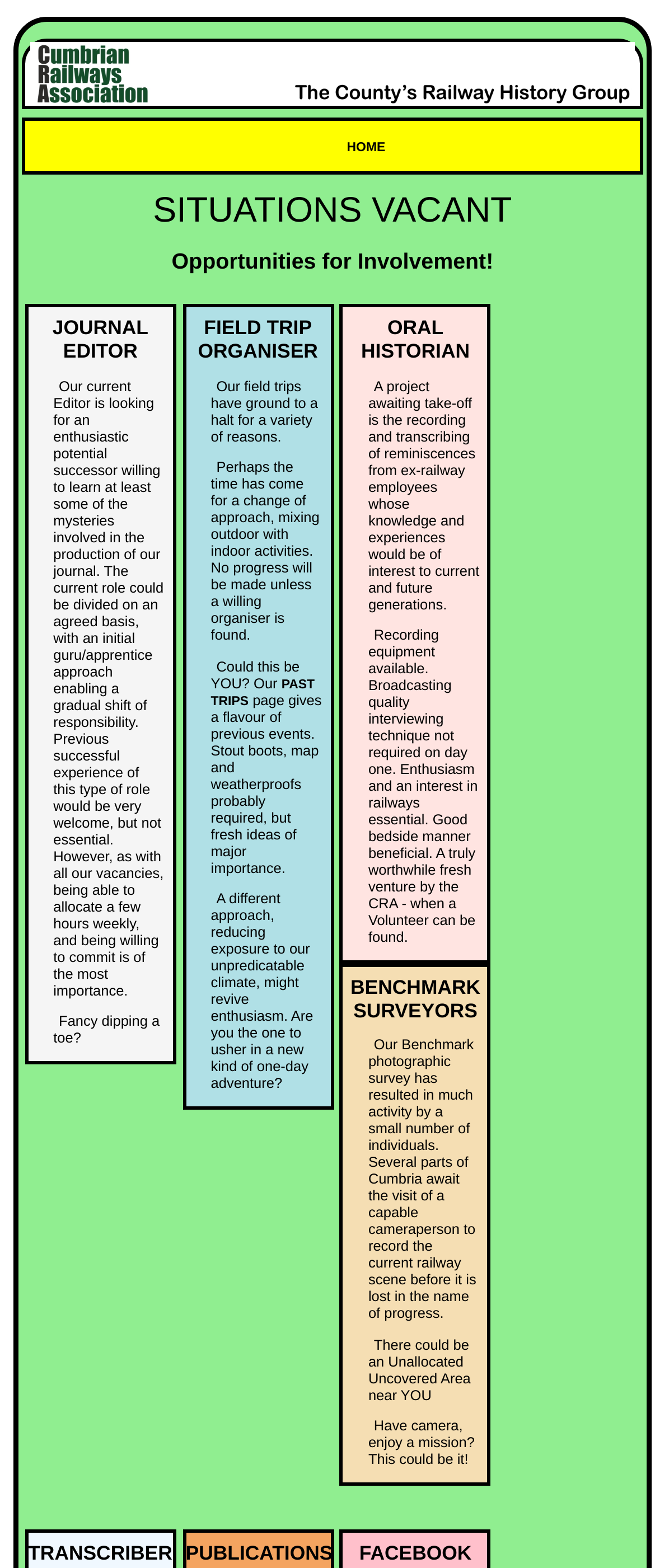Use a single word or phrase to answer the following:
What is required for the Oral Historian role?

Enthusiasm and interest in railways